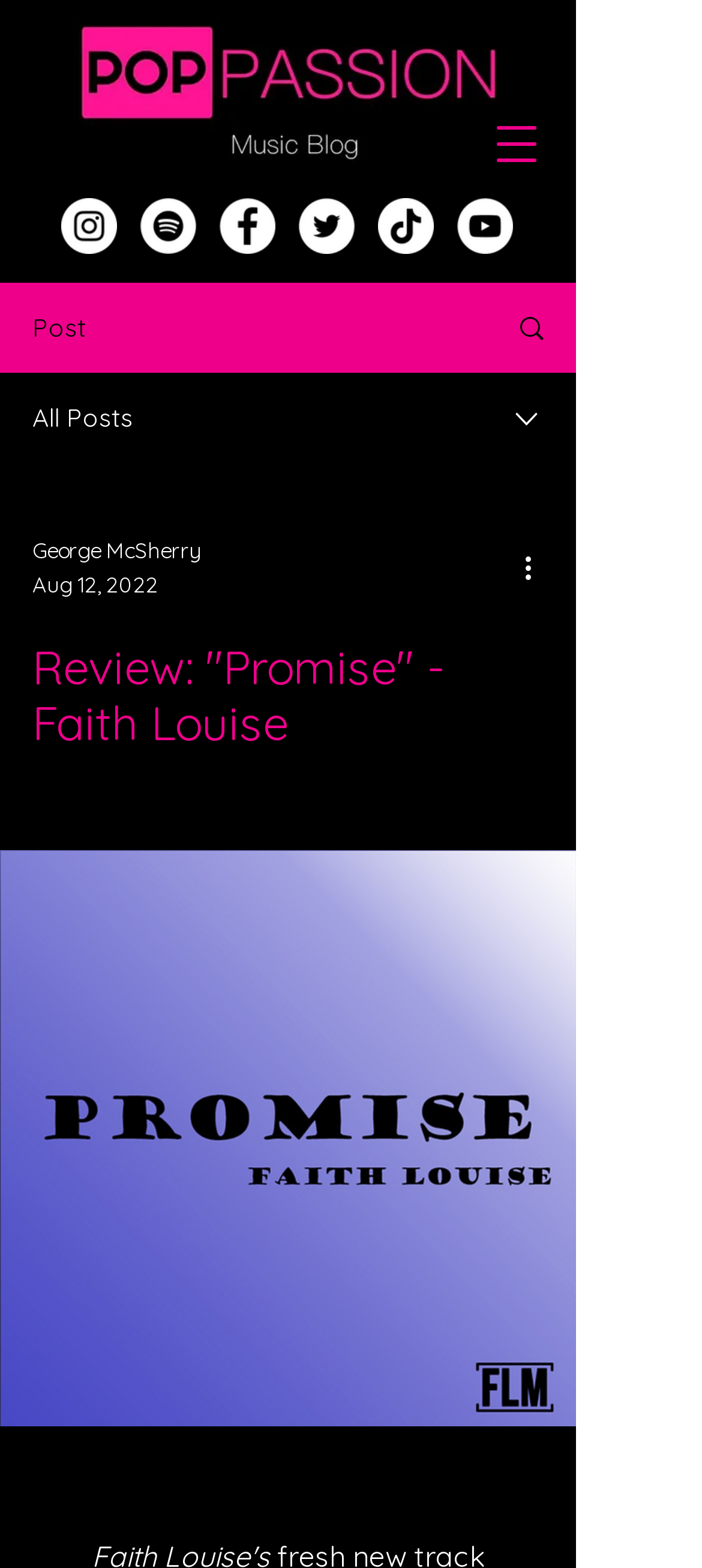What is the name of the author of the review?
Please provide a detailed answer to the question.

I found the author's name in the combobox section, which is labeled as 'George McSherry'.